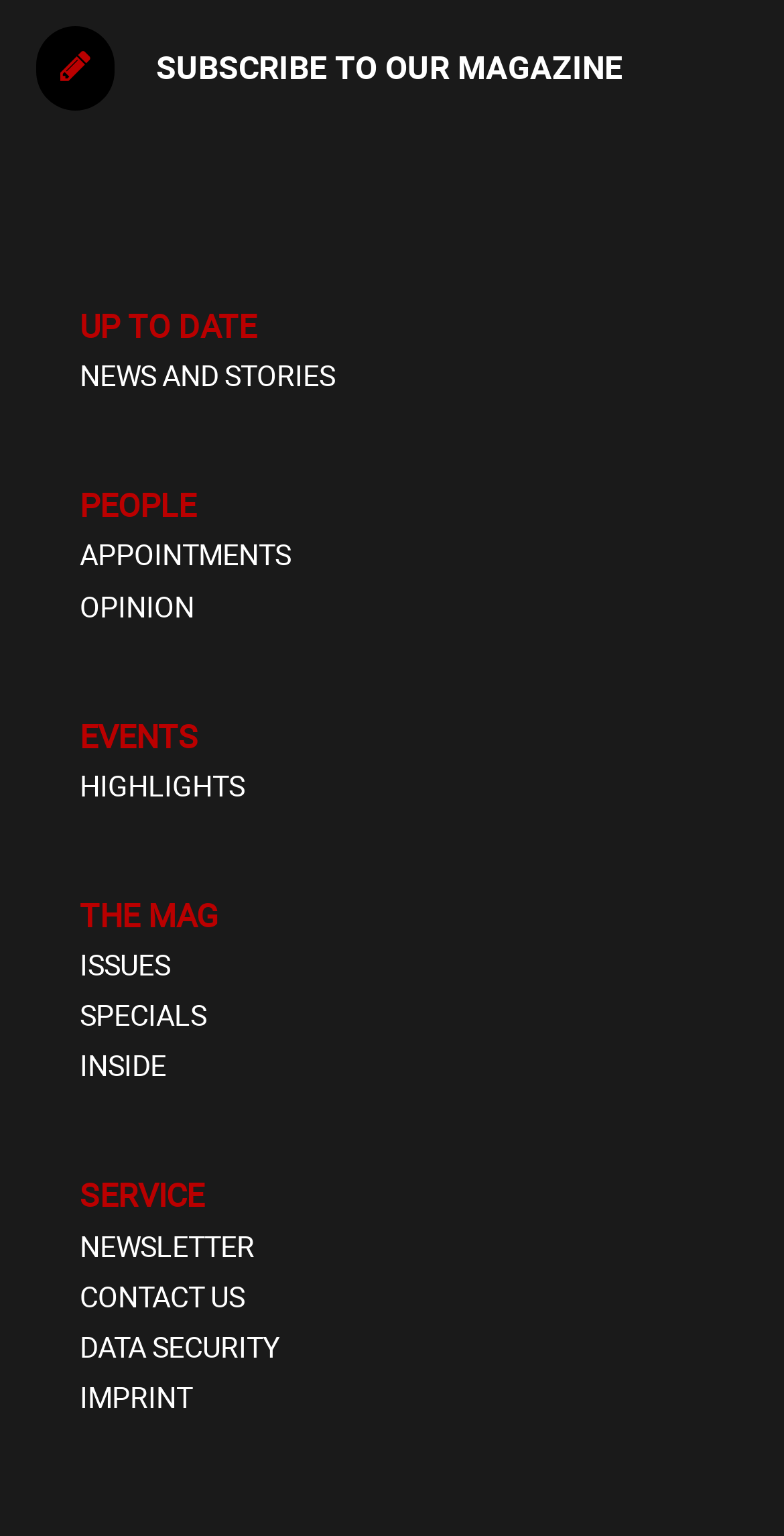Determine the bounding box coordinates for the area that needs to be clicked to fulfill this task: "view up to date news". The coordinates must be given as four float numbers between 0 and 1, i.e., [left, top, right, bottom].

[0.102, 0.196, 0.327, 0.227]